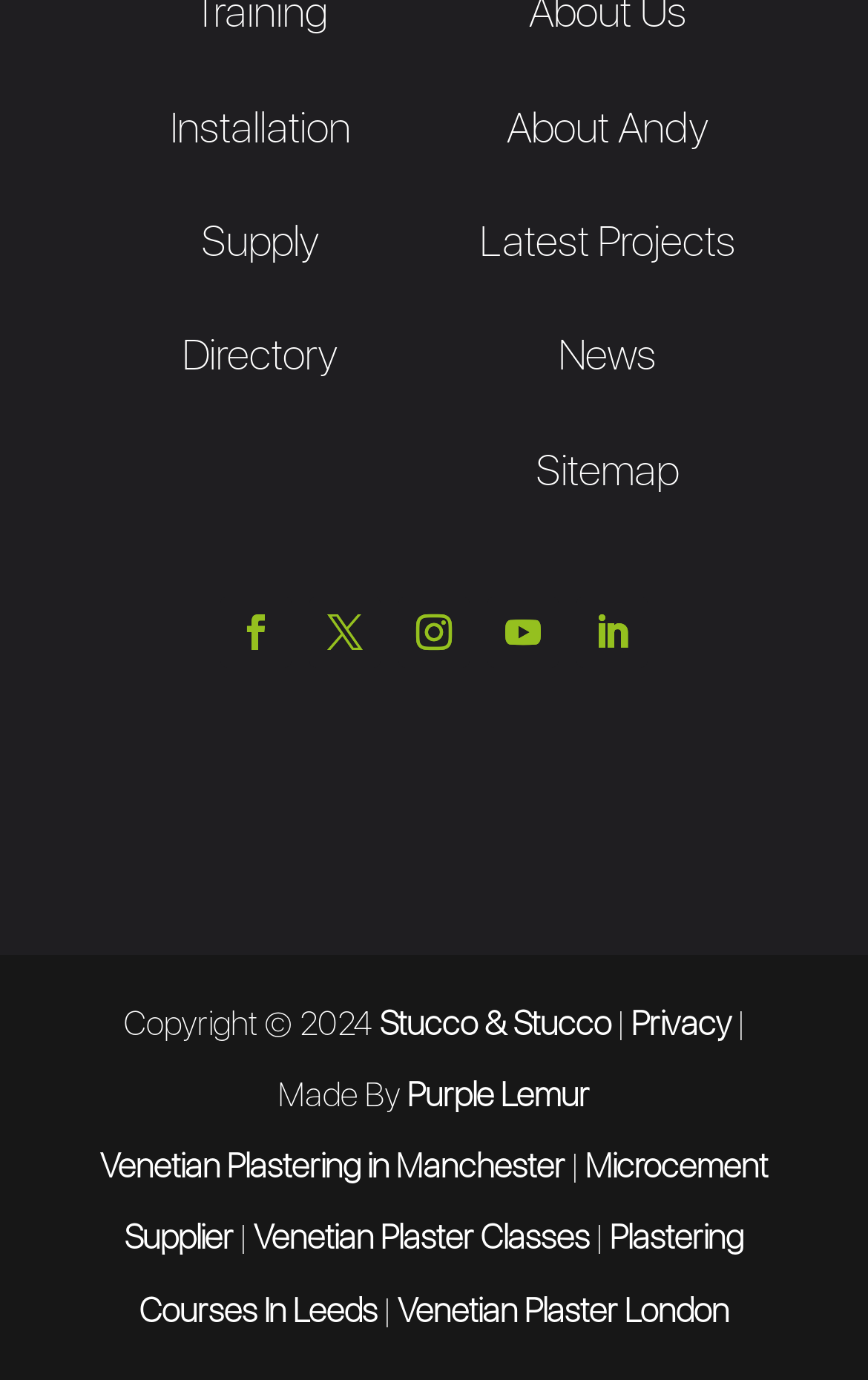Locate the bounding box coordinates of the area that needs to be clicked to fulfill the following instruction: "View Latest Projects". The coordinates should be in the format of four float numbers between 0 and 1, namely [left, top, right, bottom].

[0.553, 0.157, 0.847, 0.194]